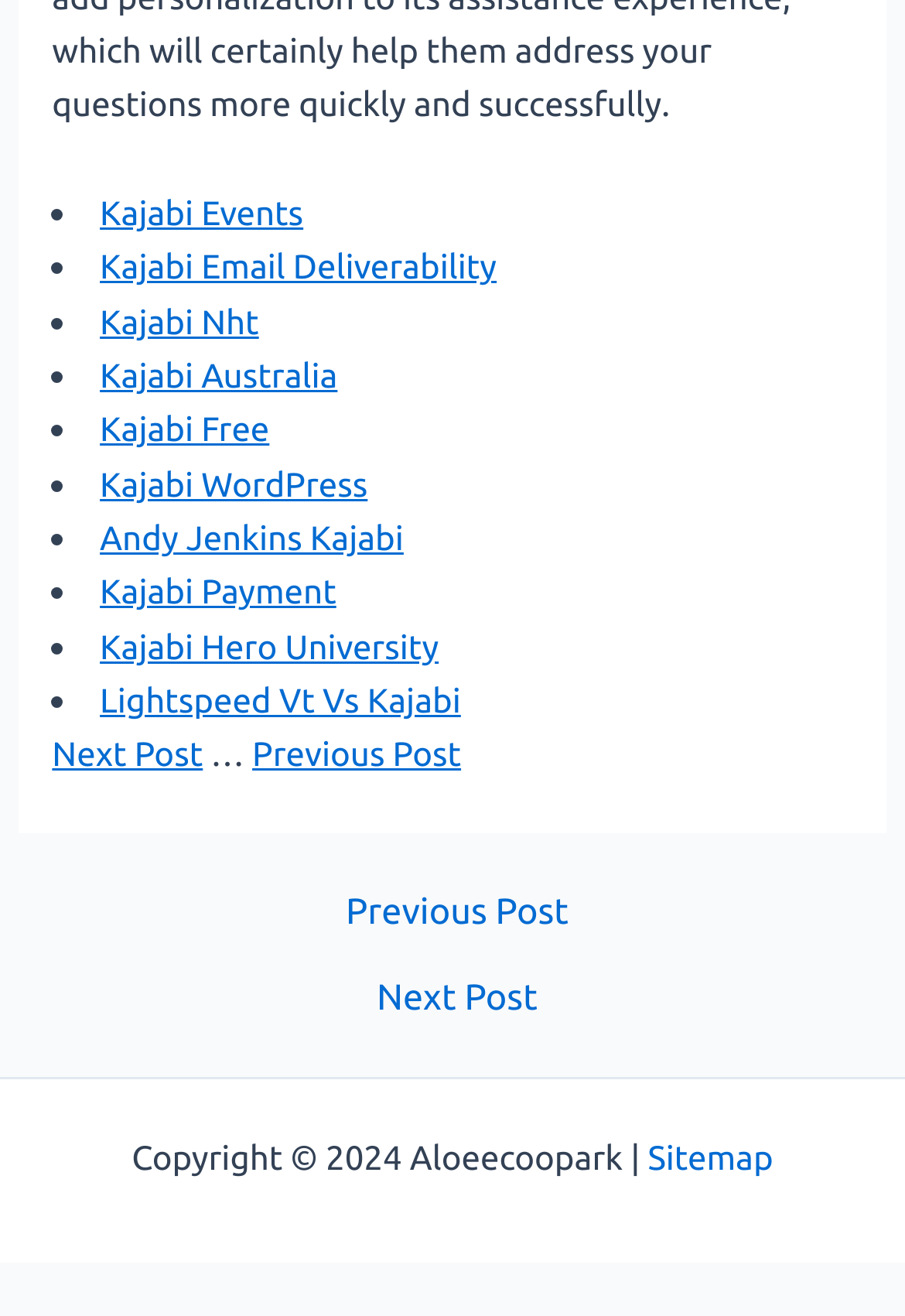Locate the bounding box of the UI element described in the following text: "Sitemap".

[0.716, 0.865, 0.854, 0.895]